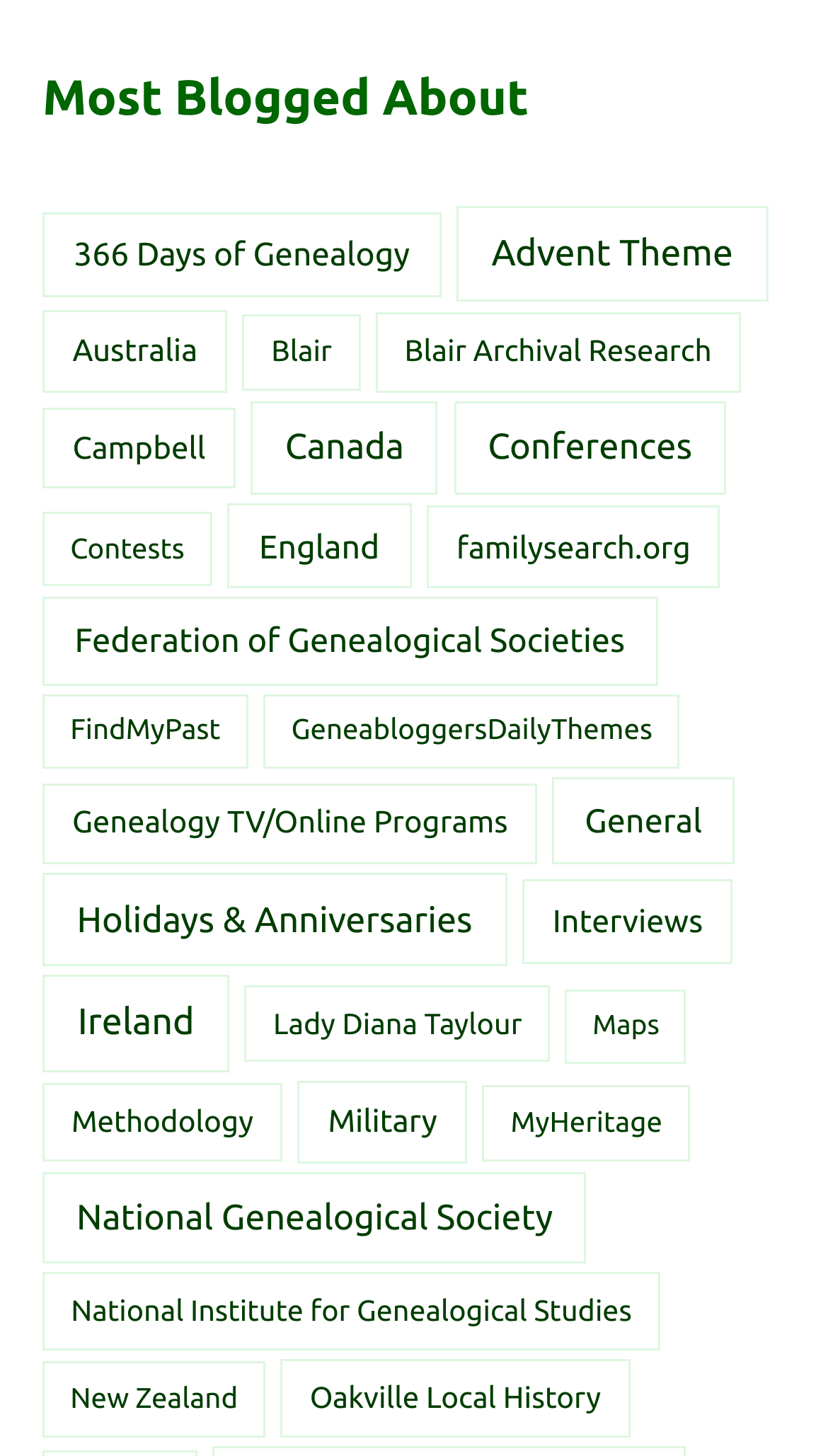With reference to the screenshot, provide a detailed response to the question below:
How many conferences are mentioned?

The link 'Conferences' has a description '(39 items)' which indicates that there are 39 conferences mentioned.